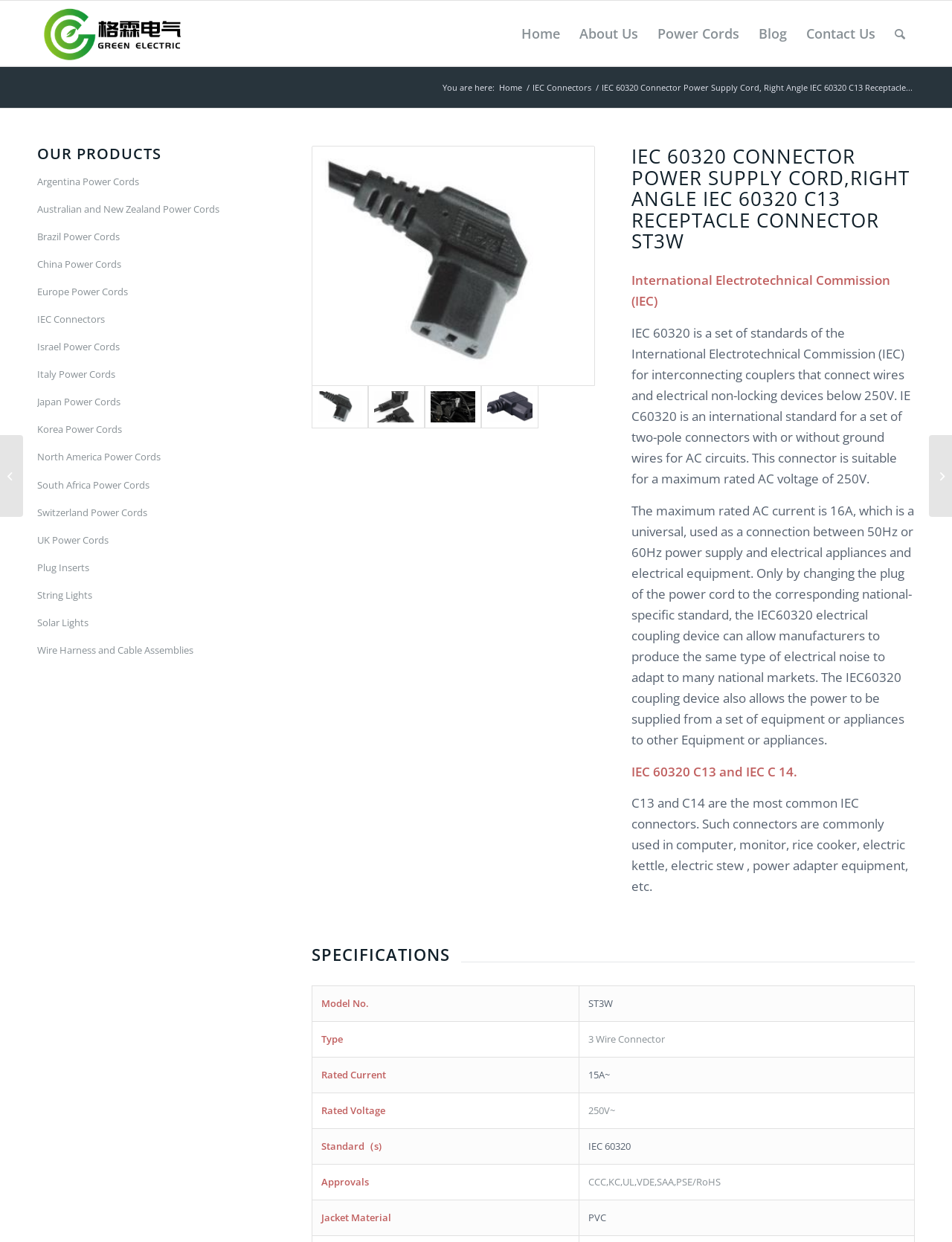Find and indicate the bounding box coordinates of the region you should select to follow the given instruction: "click the 'Search' link".

[0.93, 0.001, 0.961, 0.053]